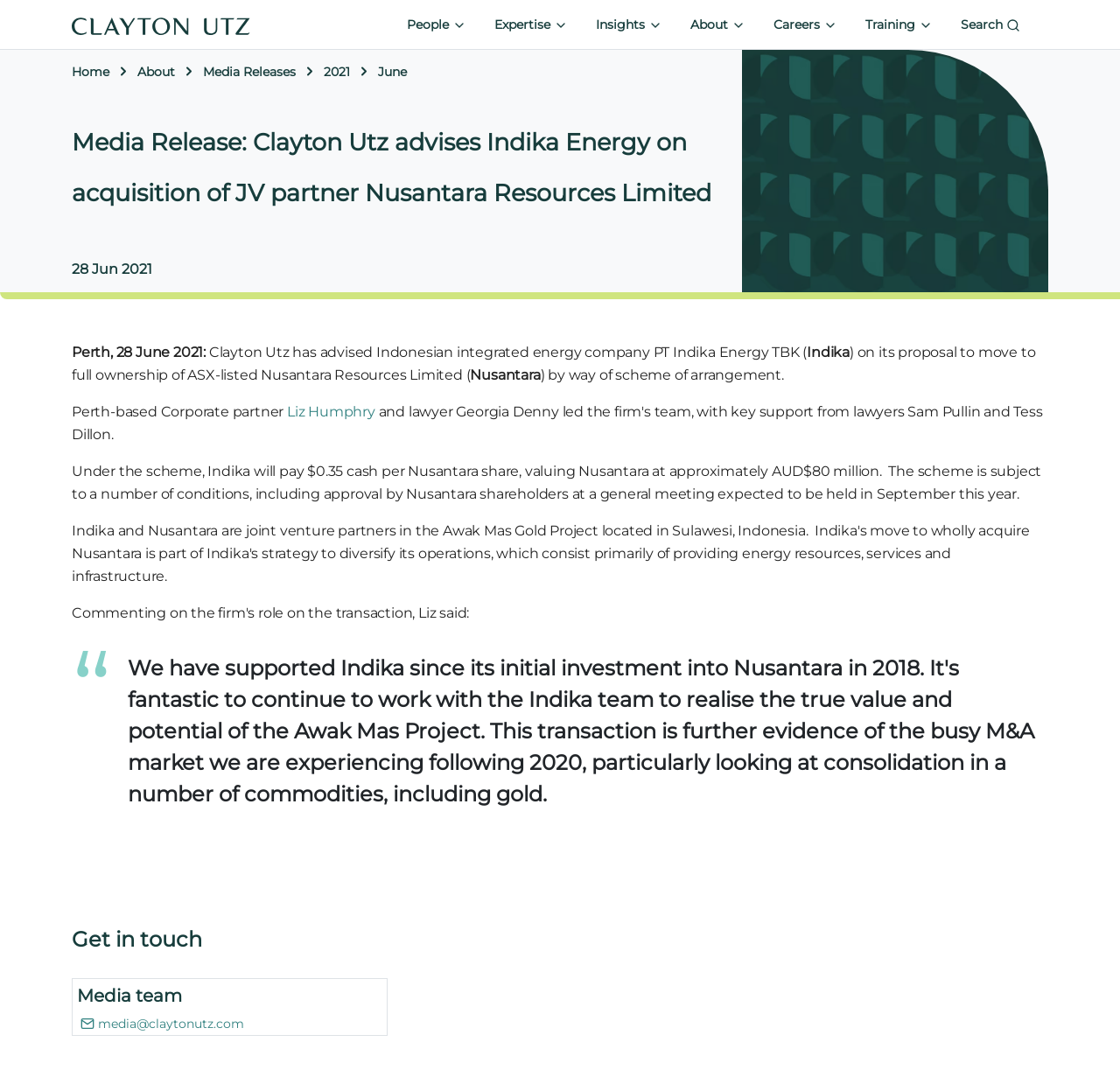Present a detailed account of what is displayed on the webpage.

The webpage appears to be a media release from Clayton Utz, a law firm, announcing their advisory role in Indika Energy's acquisition of Nusantara Resources Limited. 

At the top of the page, there is a navigation menu with seven buttons: People, Expertise, Insights, About, Careers, Training, and Search. Each button has an accompanying image. 

Below the navigation menu, there is a breadcrumb trail indicating the current page's location within the website's hierarchy. The trail consists of five links: Home, About, Media Releases, 2021, and June.

The main content of the page is divided into two sections. The first section contains a heading, "Media Release: Clayton Utz advises Indika Energy on acquisition of JV partner Nusantara Resources Limited", followed by the date "28 Jun 2021" and a large image. 

The second section consists of a series of paragraphs describing the acquisition, including the proposal details and the valuation of Nusantara Resources Limited. There is also a quote from a Perth-based Corporate partner, Liz Humphry, which is highlighted in a blockquote. 

At the bottom of the page, there is a "Get in touch" section with a heading and an article containing contact information for the media team, including an email address and a small image.